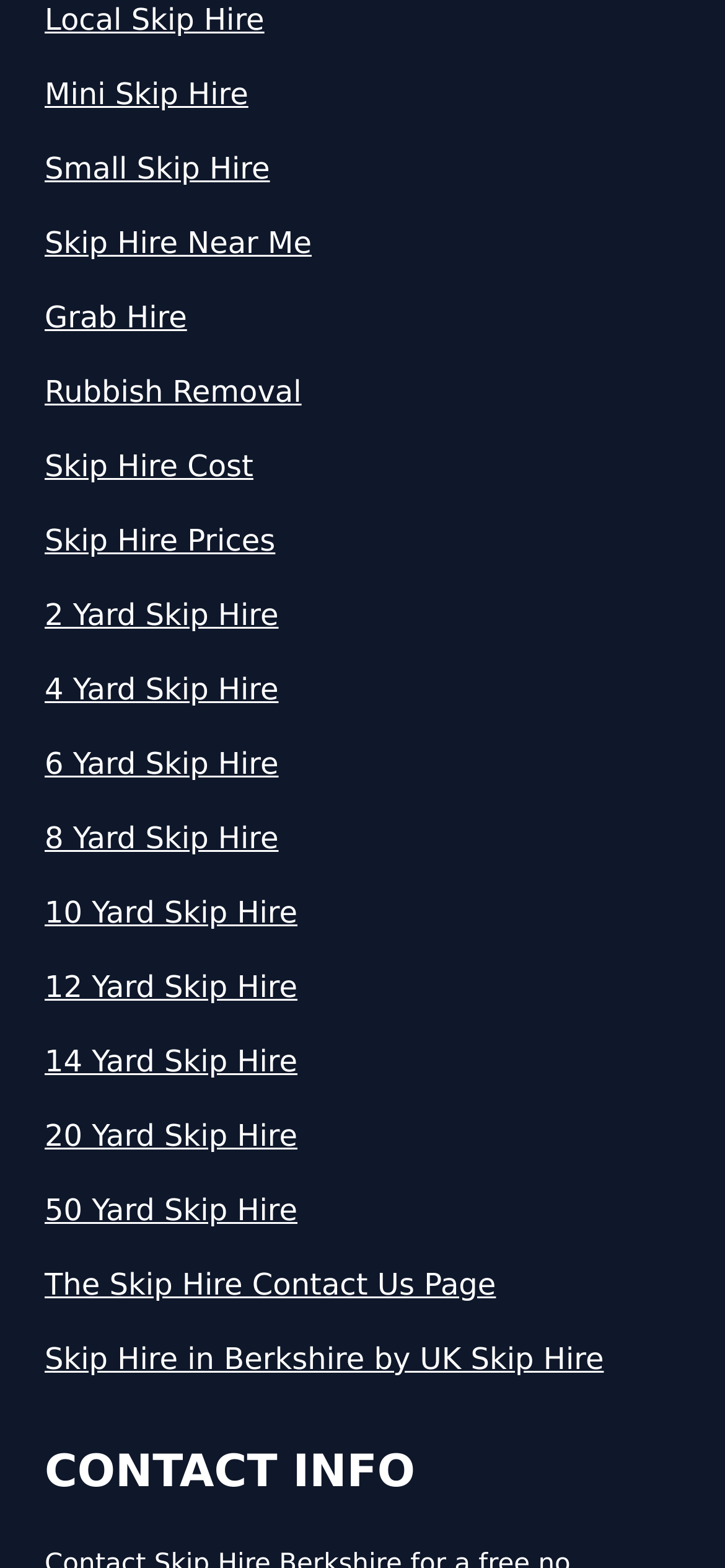Please find the bounding box coordinates (top-left x, top-left y, bottom-right x, bottom-right y) in the screenshot for the UI element described as follows: Rubbish Removal

[0.062, 0.236, 0.938, 0.265]